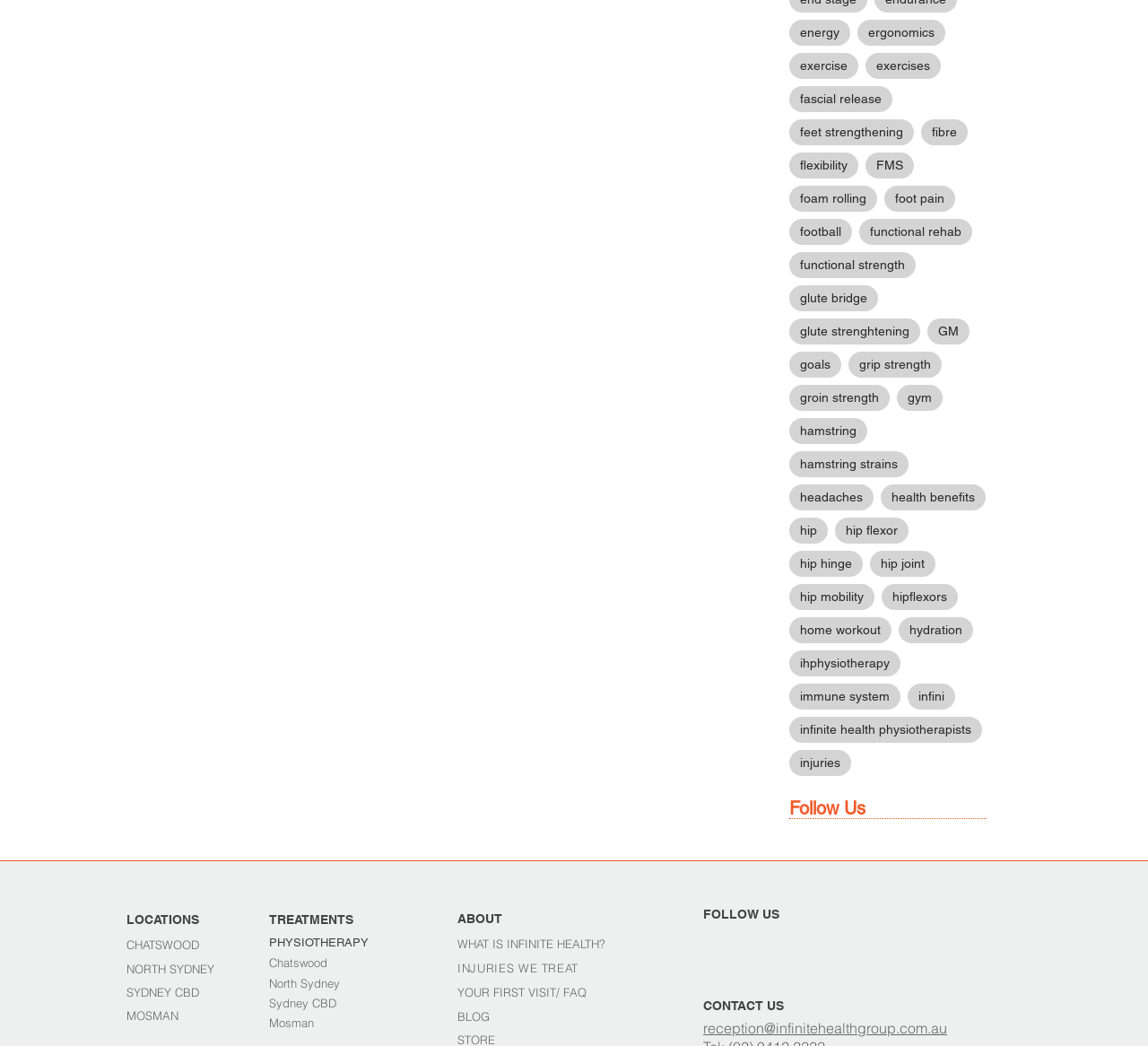Determine the bounding box coordinates of the clickable region to follow the instruction: "Read about Physiotherapy treatments".

[0.234, 0.895, 0.321, 0.908]